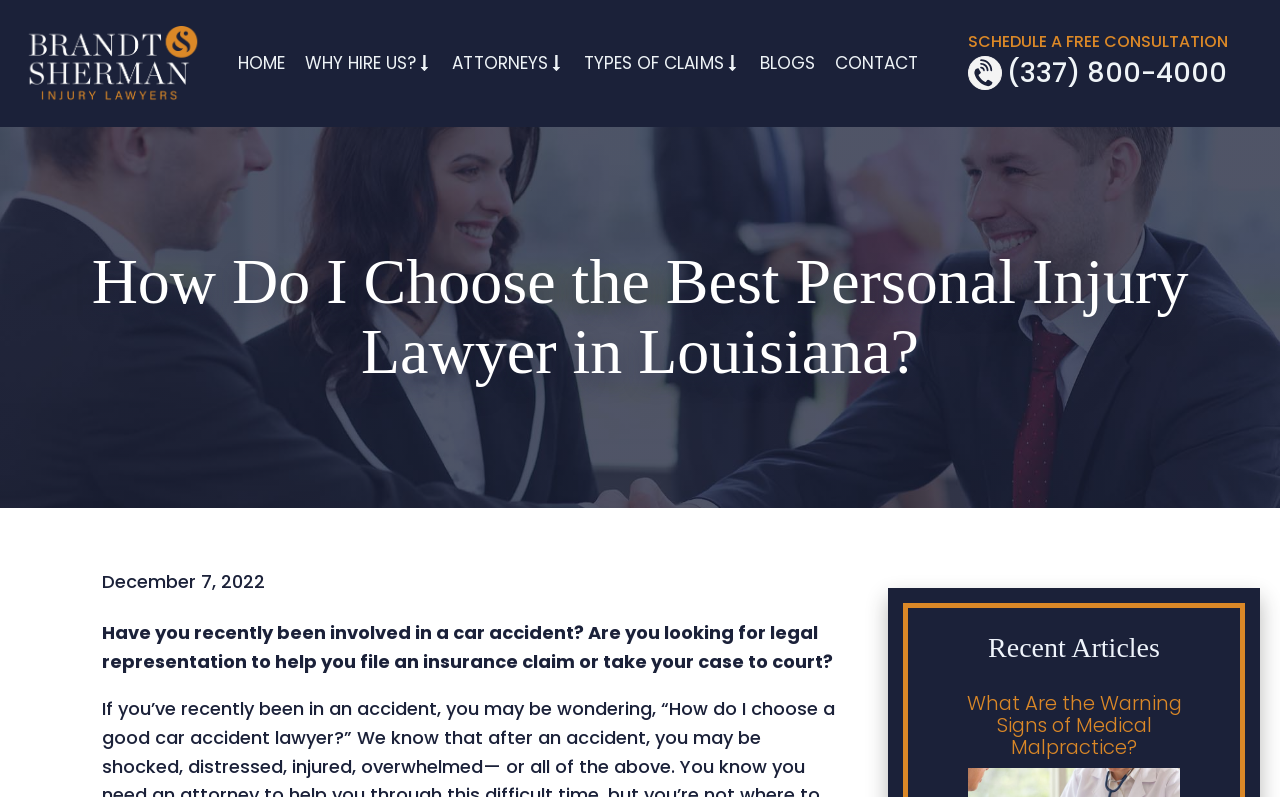What is the topic of the recent article?
Give a one-word or short-phrase answer derived from the screenshot.

Medical Malpractice